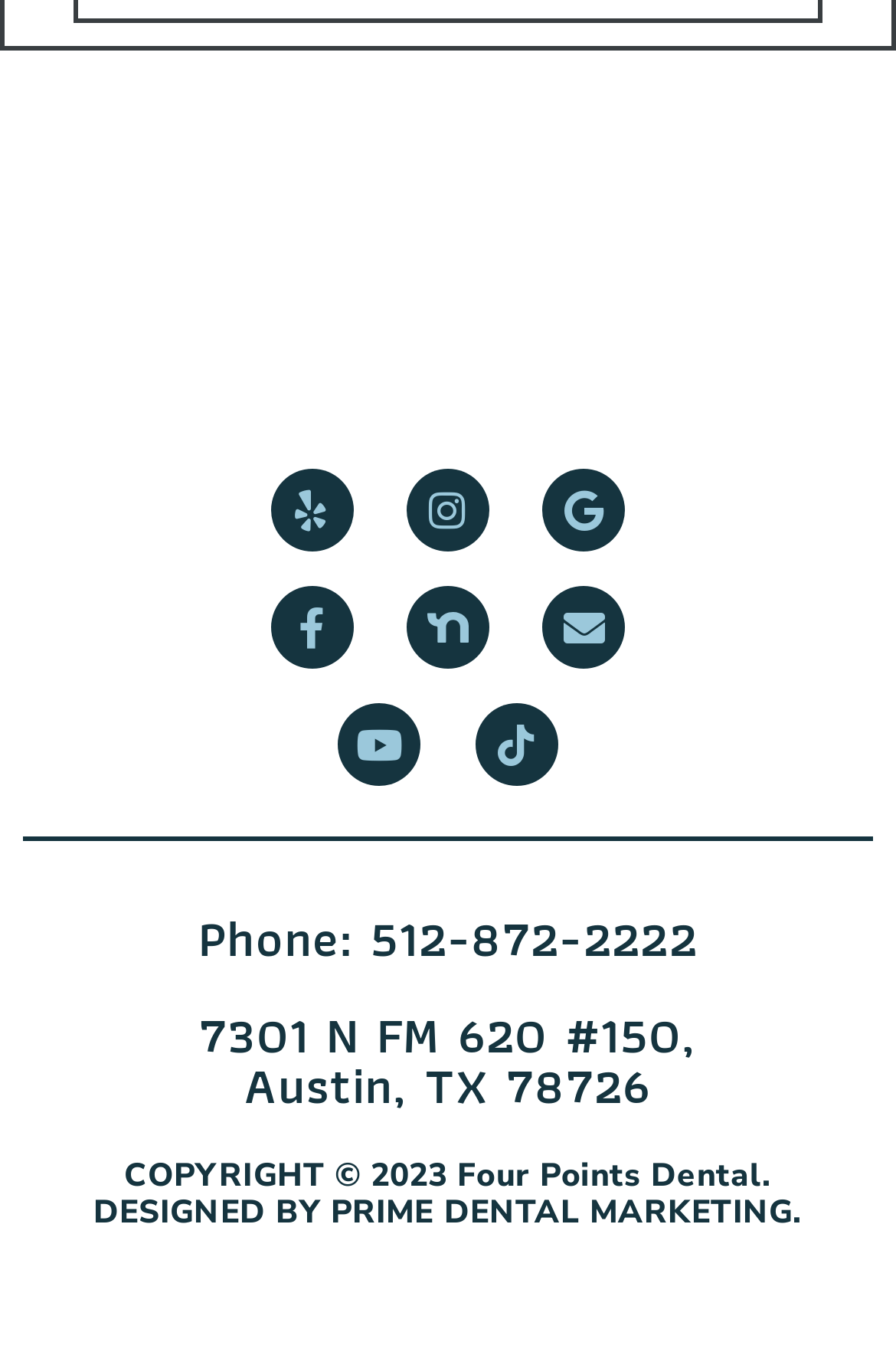Based on the image, give a detailed response to the question: How many social media links are there?

There are six social media links, including Yelp, Instagram, Google, Facebook, Nextdoor, and Youtube, located at the top of the webpage with varying bounding box coordinates.